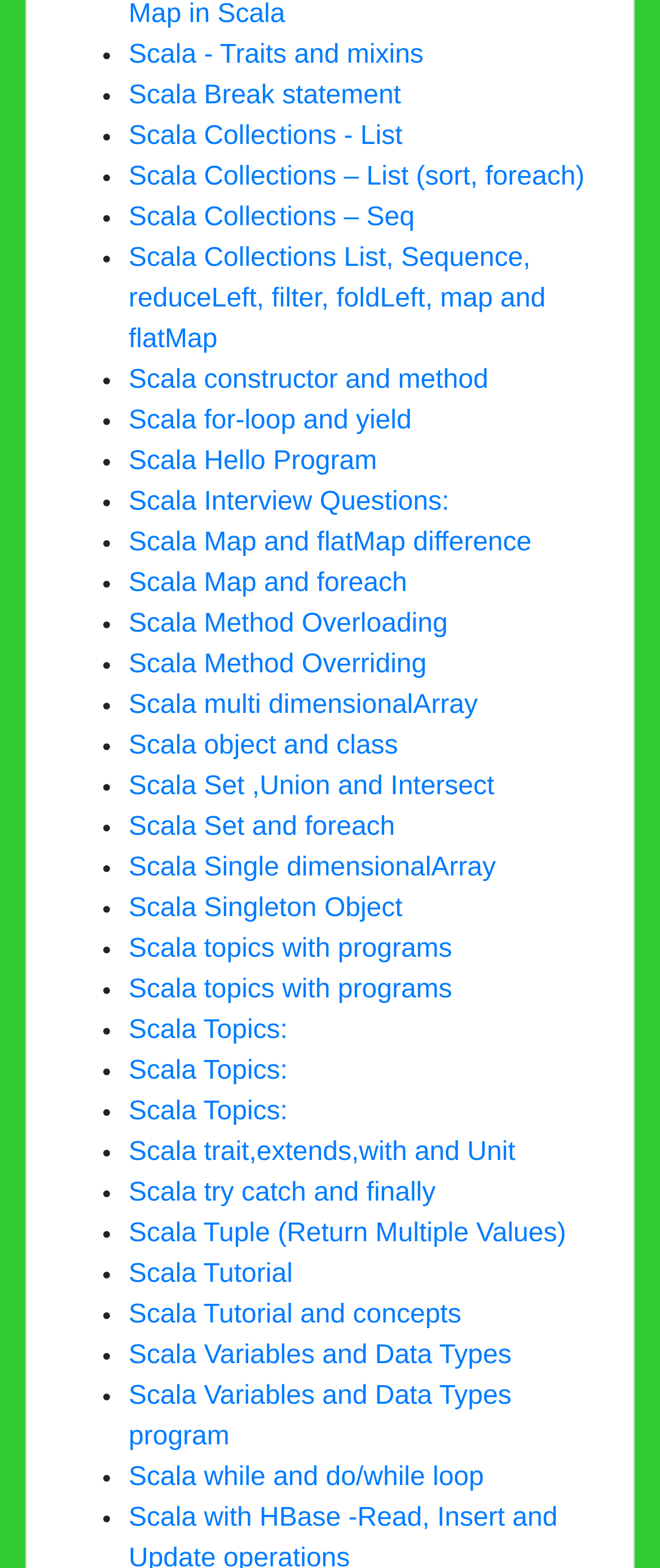What is the purpose of this webpage?
Using the image, answer in one word or phrase.

Scala tutorial and concepts